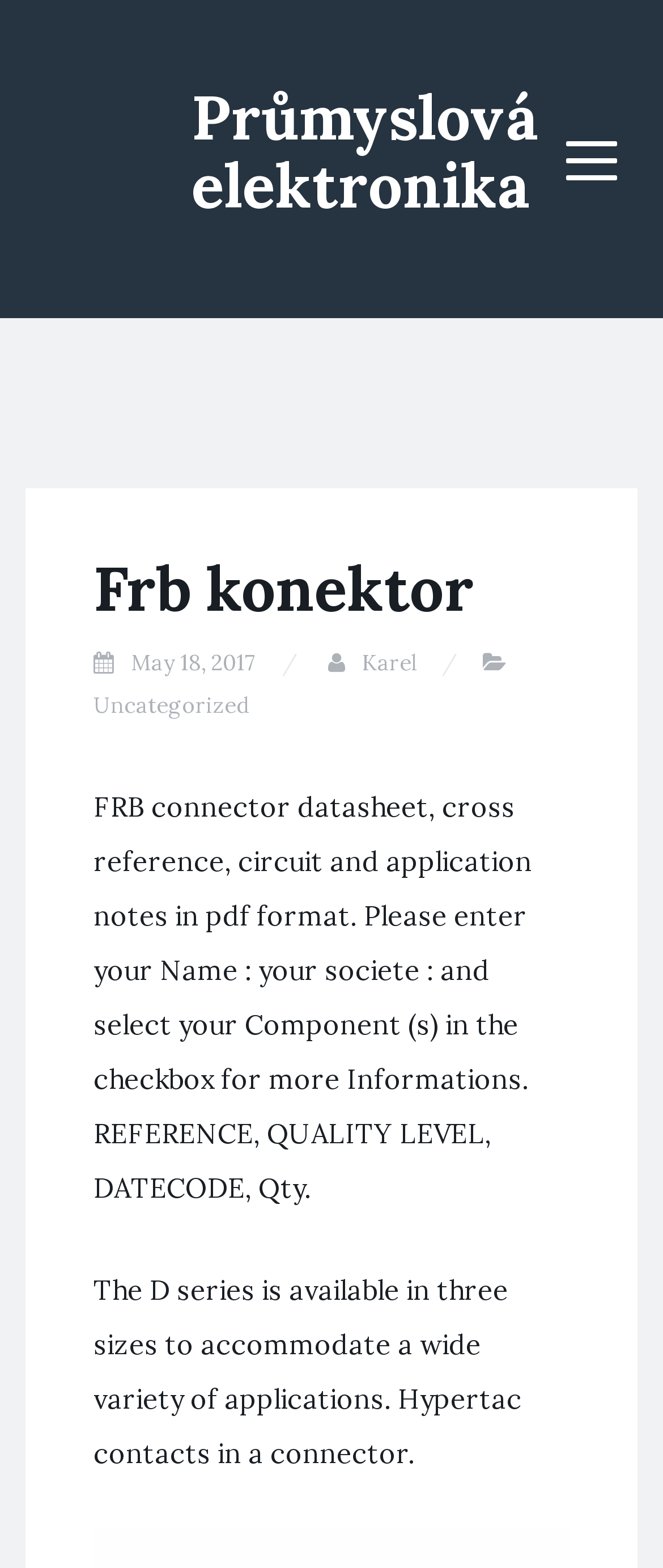Extract the bounding box coordinates for the UI element described by the text: "Průmyslová elektronika". The coordinates should be in the form of [left, top, right, bottom] with values between 0 and 1.

[0.288, 0.05, 0.812, 0.143]